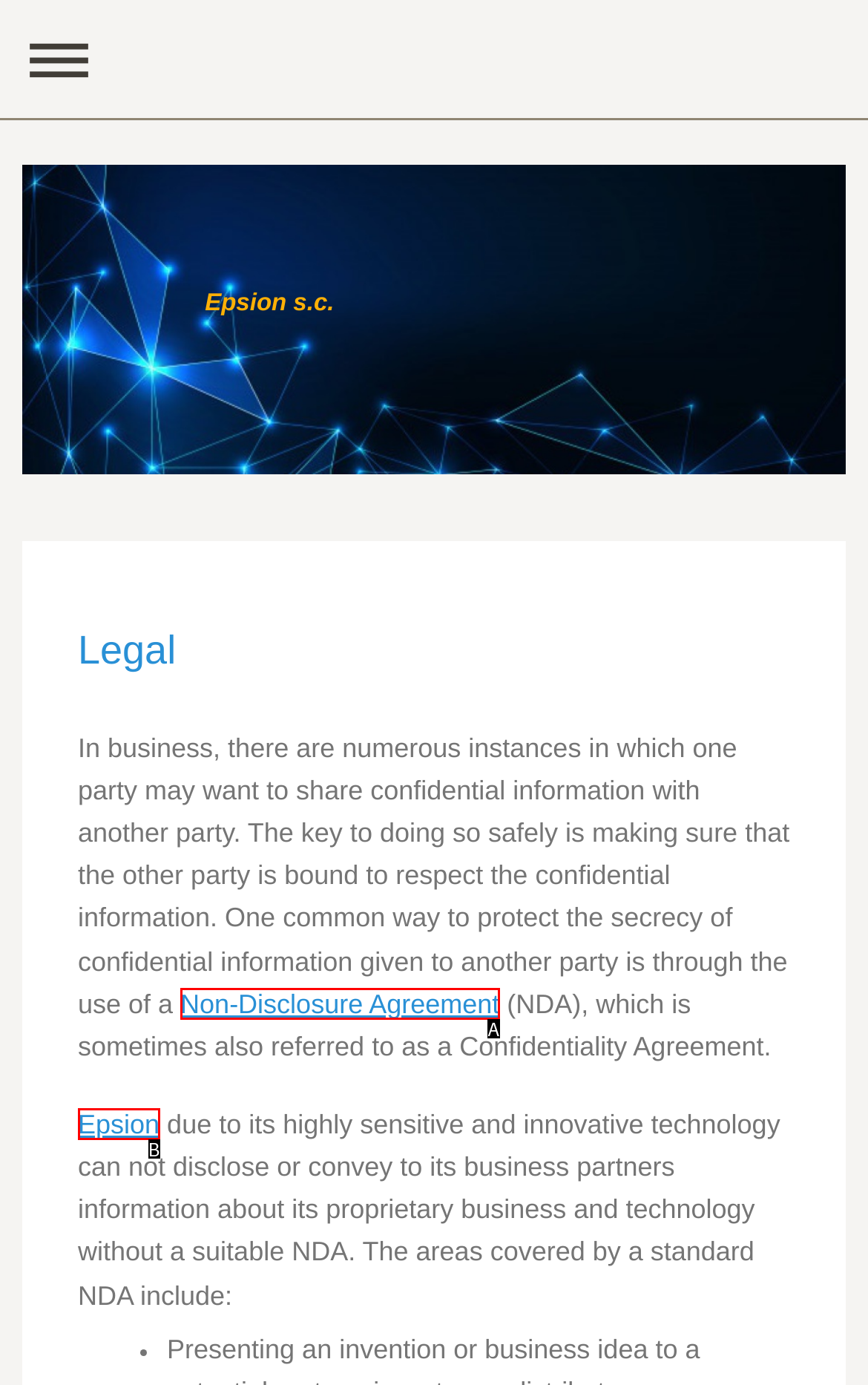Given the element description: Epsion, choose the HTML element that aligns with it. Indicate your choice with the corresponding letter.

B